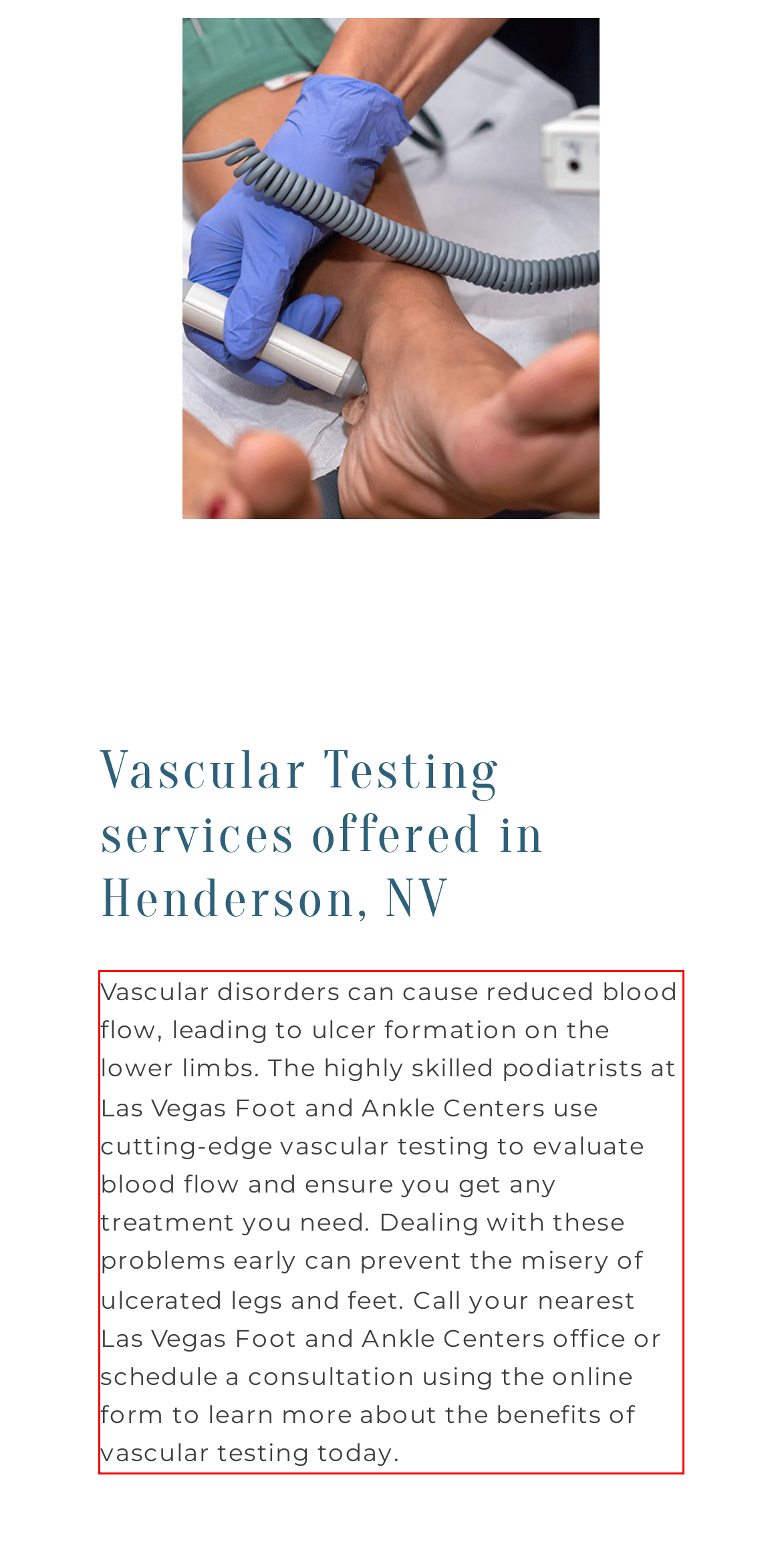Look at the screenshot of the webpage, locate the red rectangle bounding box, and generate the text content that it contains.

Vascular disorders can cause reduced blood flow, leading to ulcer formation on the lower limbs. The highly skilled podiatrists at Las Vegas Foot and Ankle Centers use cutting-edge vascular testing to evaluate blood flow and ensure you get any treatment you need. Dealing with these problems early can prevent the misery of ulcerated legs and feet. Call your nearest Las Vegas Foot and Ankle Centers office or schedule a consultation using the online form to learn more about the benefits of vascular testing today.